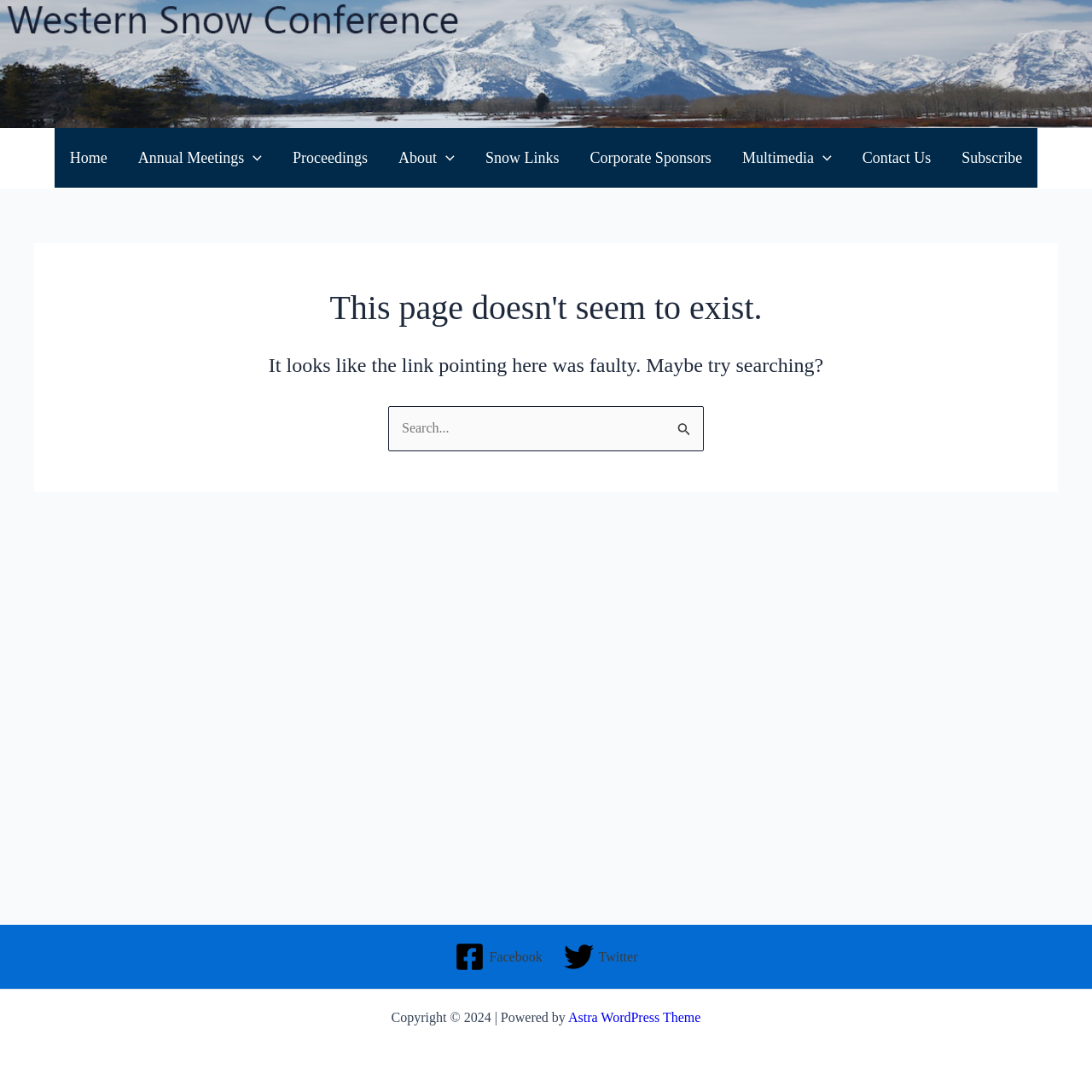Show me the bounding box coordinates of the clickable region to achieve the task as per the instruction: "Contact Us".

[0.776, 0.117, 0.867, 0.172]